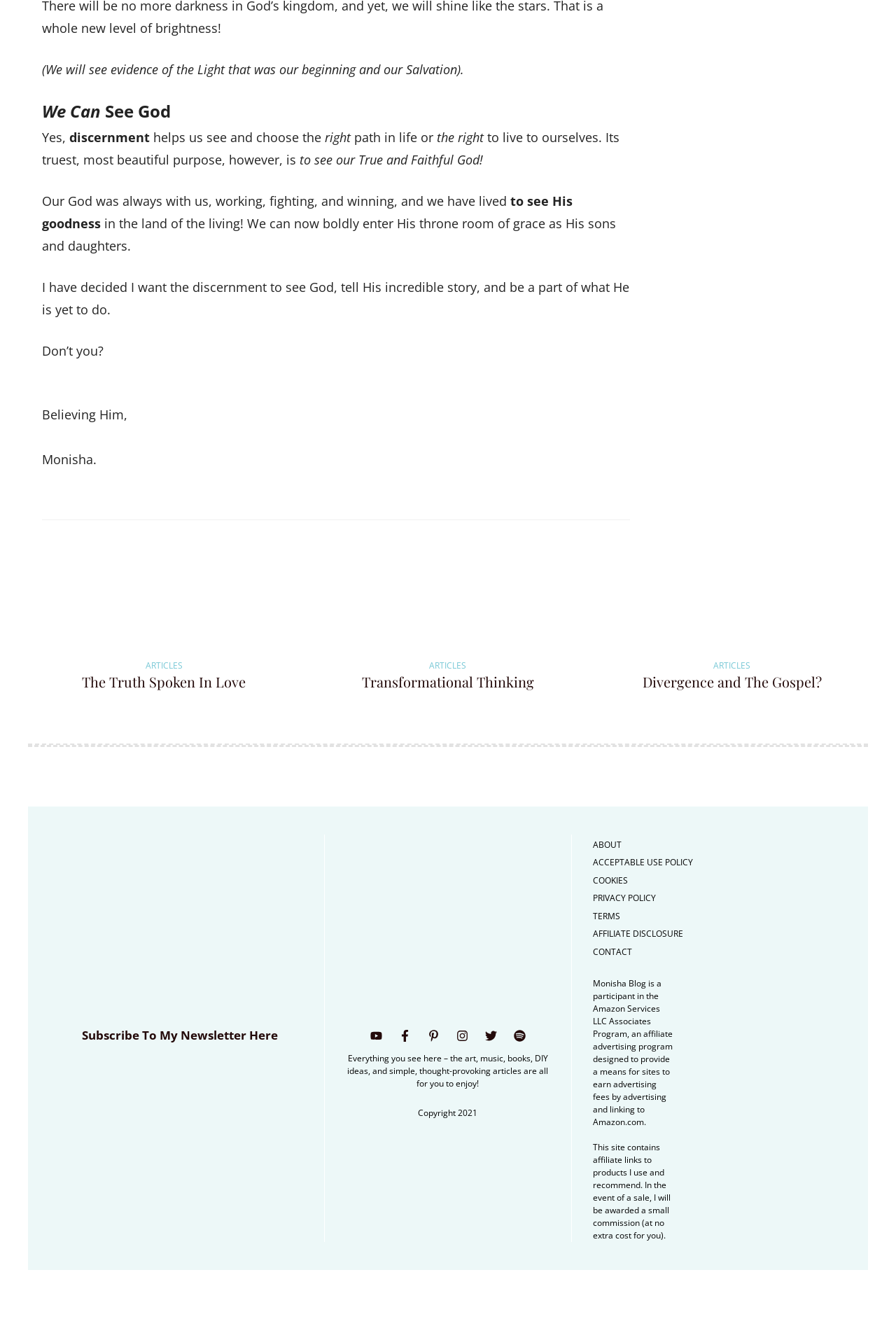What is the author's name?
Provide a comprehensive and detailed answer to the question.

The author's name is mentioned at the bottom of the webpage, where it says 'Believing Him, Monisha.'